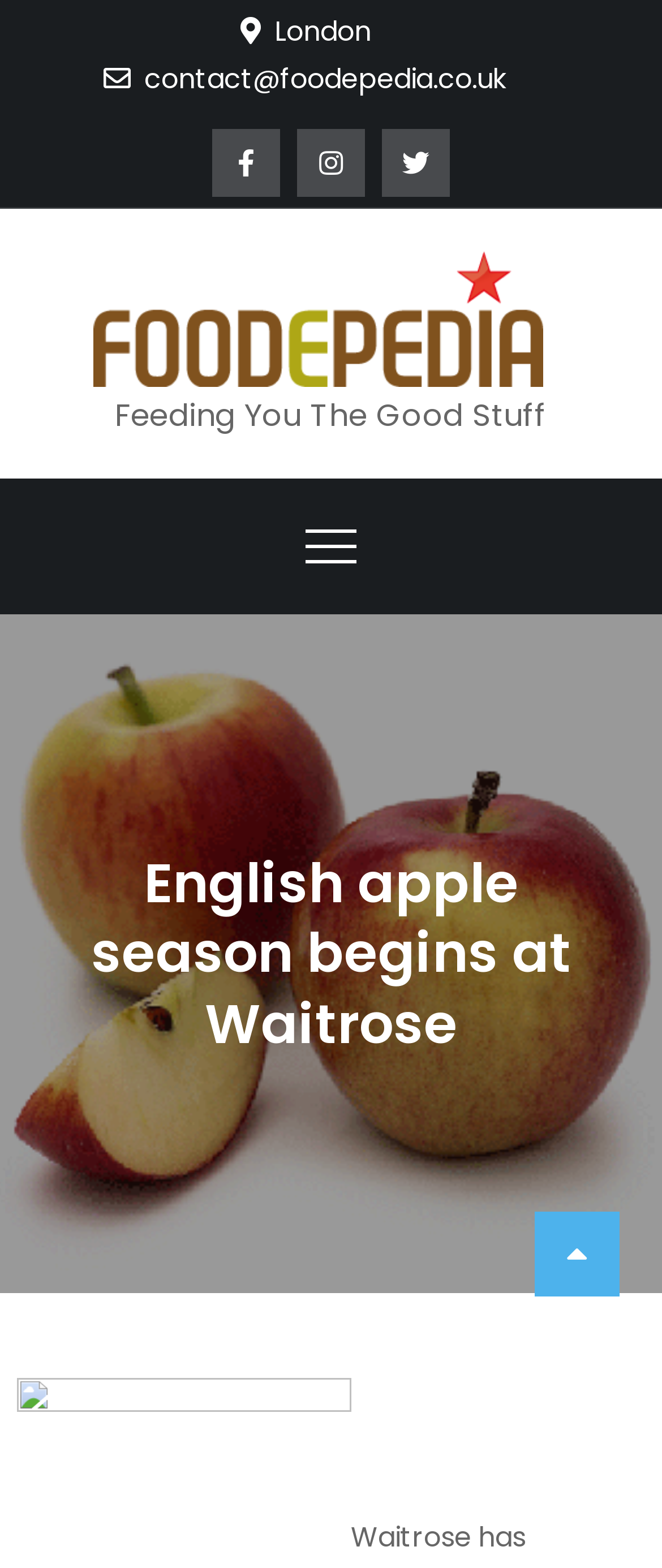Articulate a detailed summary of the webpage's content and design.

The webpage is about the beginning of the English apple season at Waitrose. At the top-left corner, there is a static text "London". Below it, there is a contact email link "contact@foodepedia.co.uk" and three social media links, represented by icons, aligned horizontally. 

To the right of the social media links, there is a large link with no text, taking up most of the width of the page. Below this link, there is a static text "Feeding You The Good Stuff". 

On the left side of the page, there is a primary navigation menu with a button. Above the navigation menu, there is a heading "English apple season begins at Waitrose" that spans most of the width of the page. At the very bottom of the page, there is a link with no text, aligned to the left.